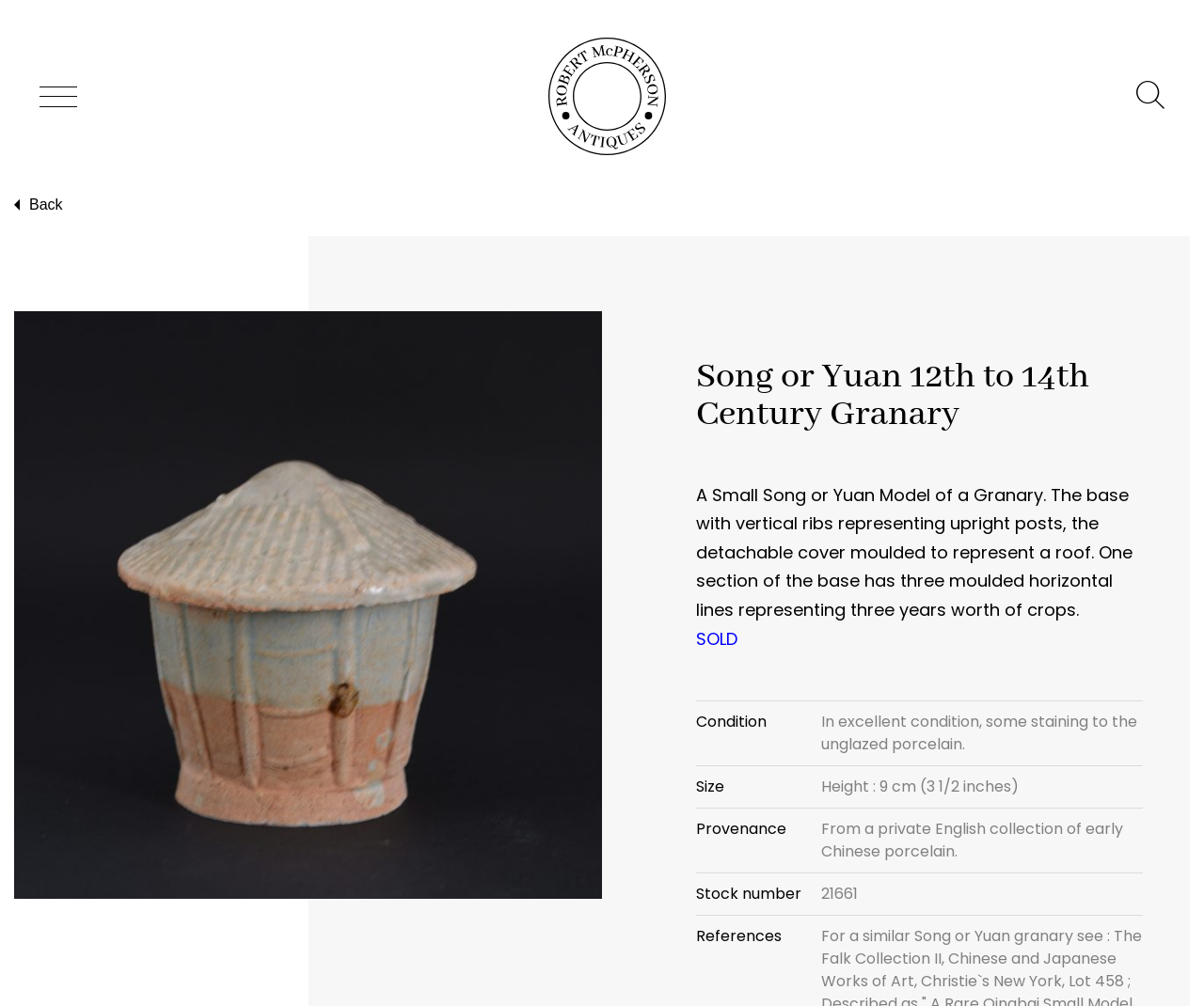Provide the bounding box coordinates of the HTML element described by the text: "parent_node: Toggle Menu".

[0.455, 0.037, 0.553, 0.154]